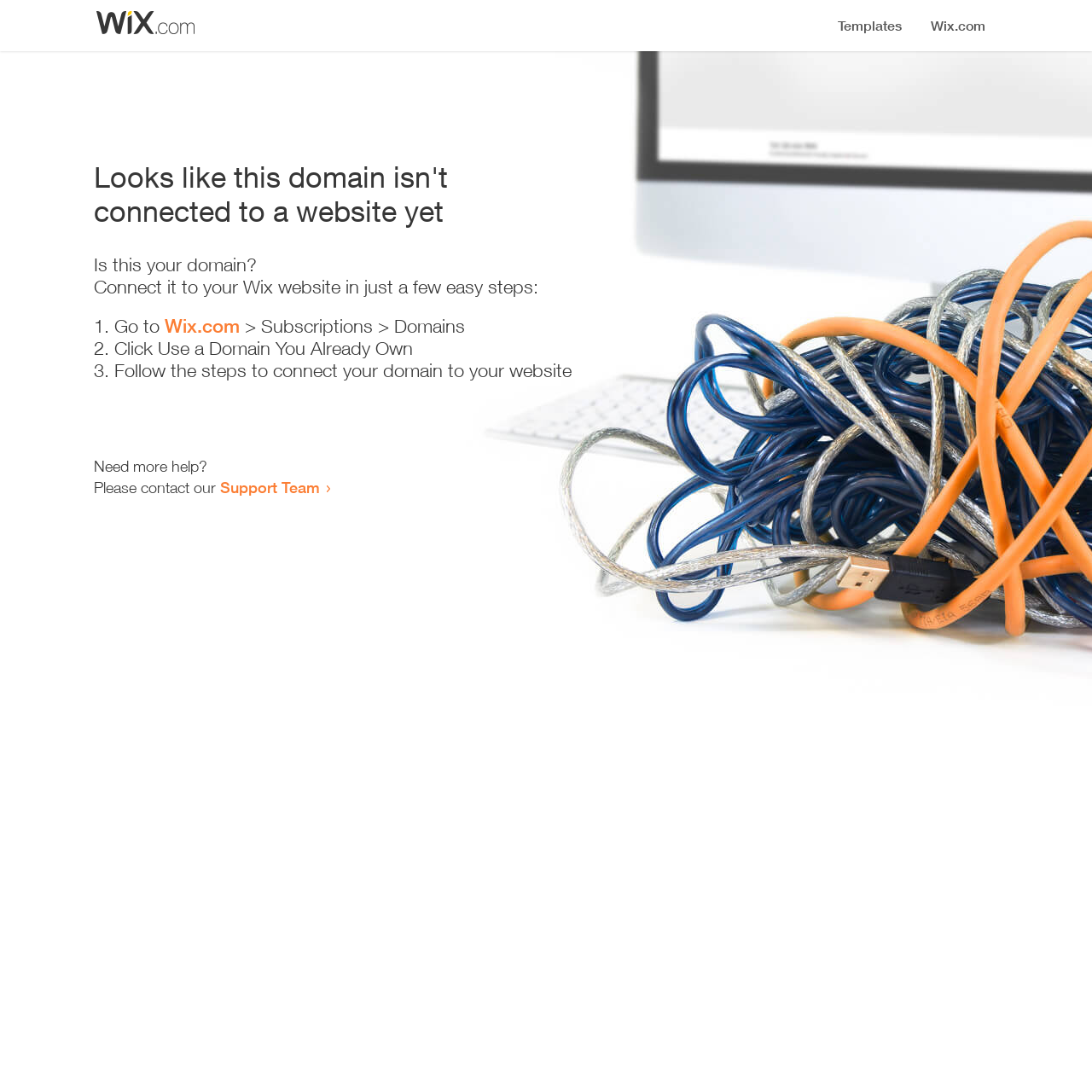Describe all the key features of the webpage in detail.

The webpage appears to be an error page, indicating that a domain is not connected to a website yet. At the top, there is a small image, followed by a heading that states the error message. Below the heading, there is a series of instructions to connect the domain to a Wix website. The instructions are presented in a step-by-step format, with three numbered list items. Each list item contains a brief description of the action to take, with a link to Wix.com in the first step. 

To the right of the instructions, there is a small section that offers additional help, with a link to the Support Team. The overall layout is simple and easy to follow, with clear headings and concise text.